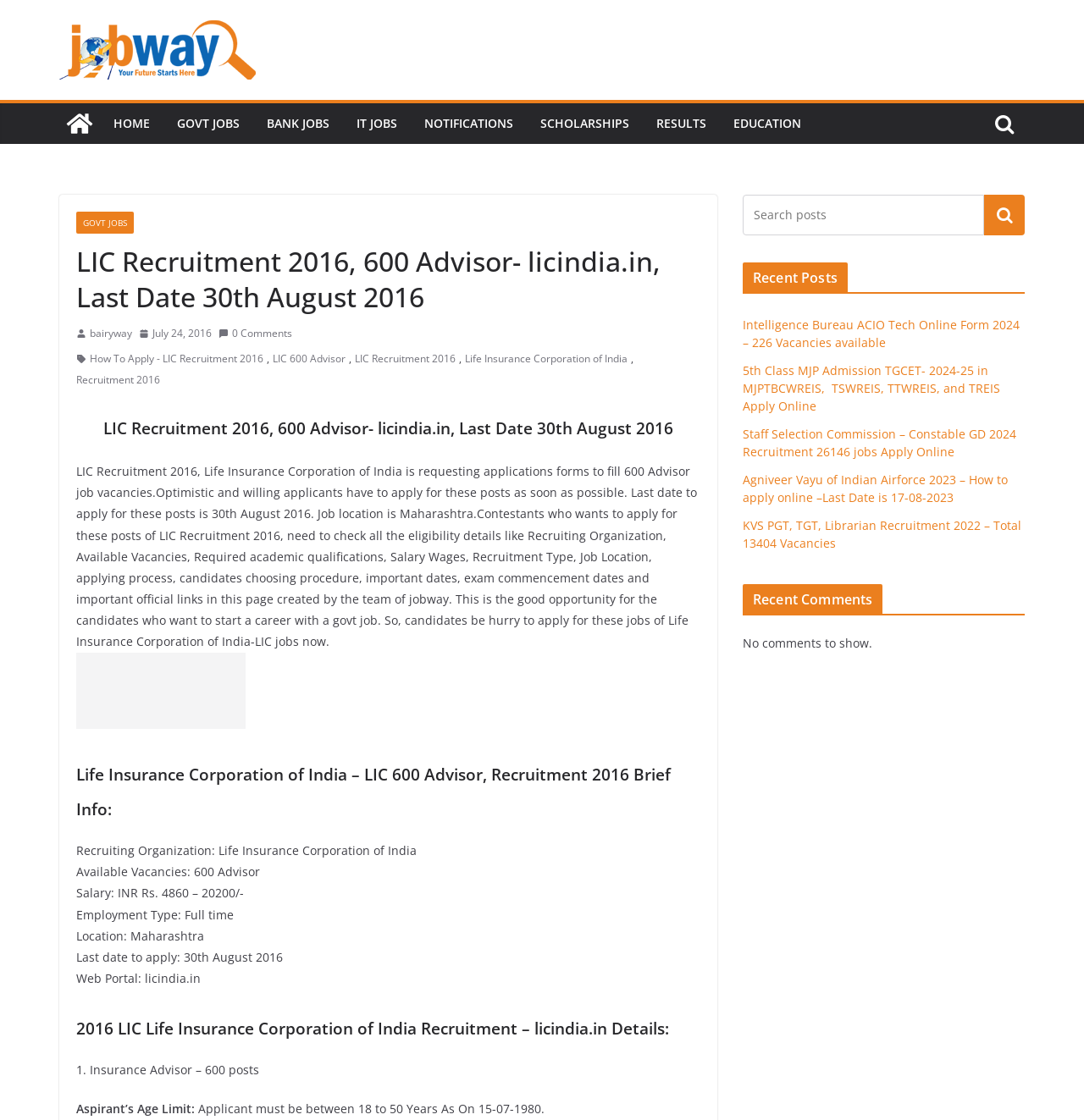Point out the bounding box coordinates of the section to click in order to follow this instruction: "Click on HOME".

[0.105, 0.1, 0.138, 0.121]